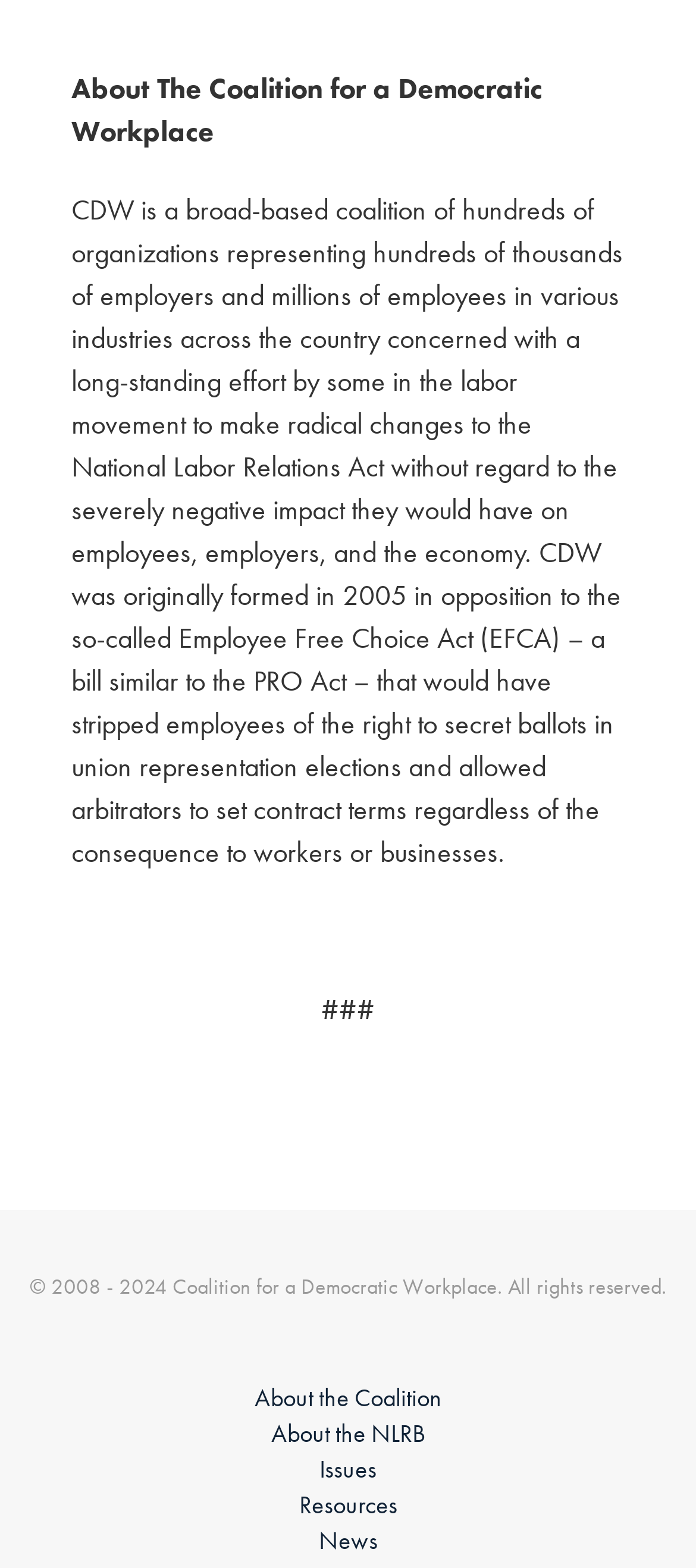How many links are there at the bottom of the webpage?
Give a detailed response to the question by analyzing the screenshot.

The webpage has five link elements at the bottom with the texts 'About the Coalition', 'About the NLRB', 'Issues', 'Resources', and 'News', indicating that there are five links.